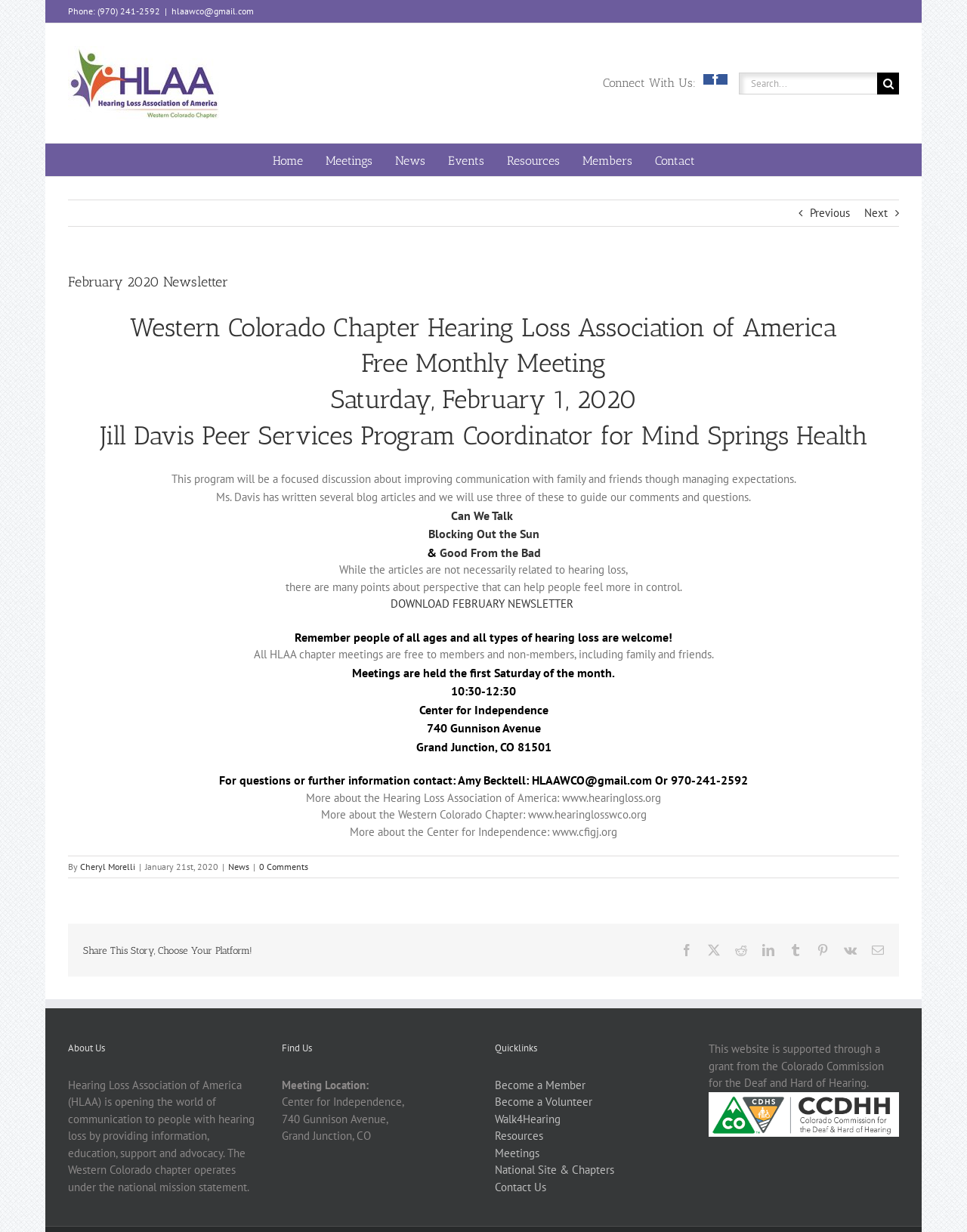Provide the bounding box coordinates of the UI element that matches the description: "DOWNLOAD FEBRUARY NEWSLETTER".

[0.404, 0.484, 0.596, 0.496]